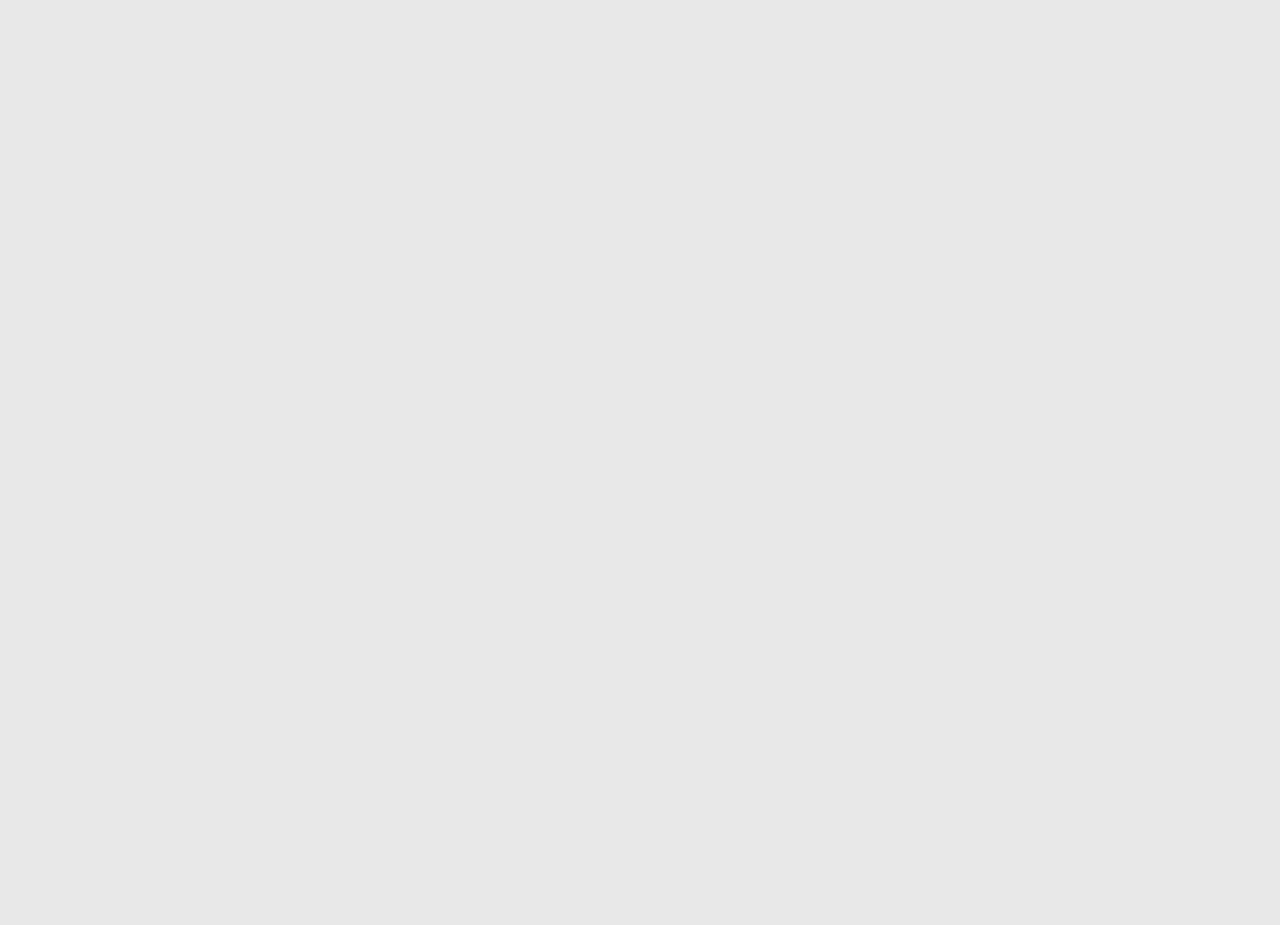Please find the bounding box coordinates of the clickable region needed to complete the following instruction: "Click the 'info@bellarometravel.com' link". The bounding box coordinates must consist of four float numbers between 0 and 1, i.e., [left, top, right, bottom].

[0.11, 0.851, 0.261, 0.871]